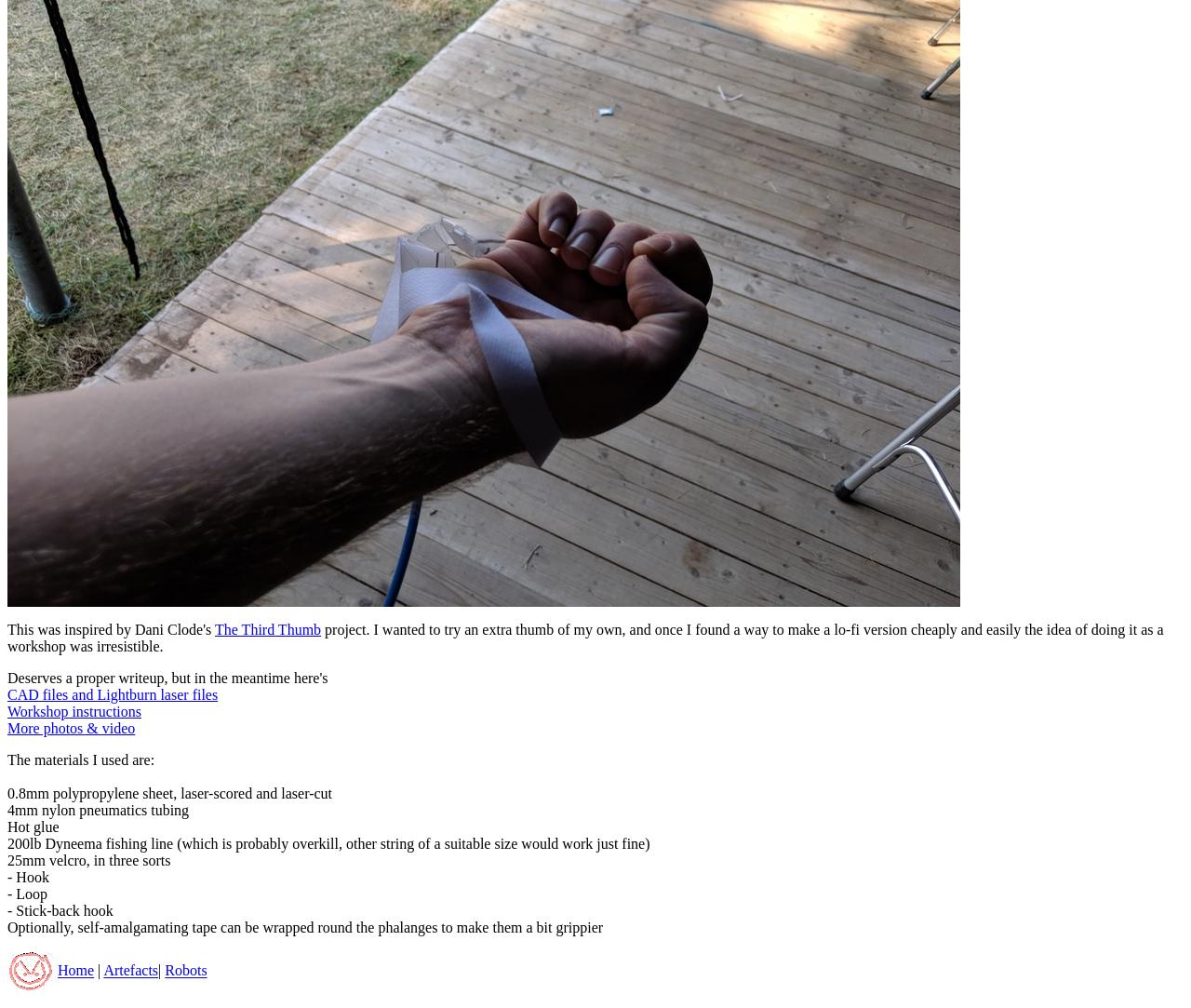Determine the bounding box for the HTML element described here: "Robots". The coordinates should be given as [left, top, right, bottom] with each number being a float between 0 and 1.

[0.139, 0.955, 0.174, 0.971]